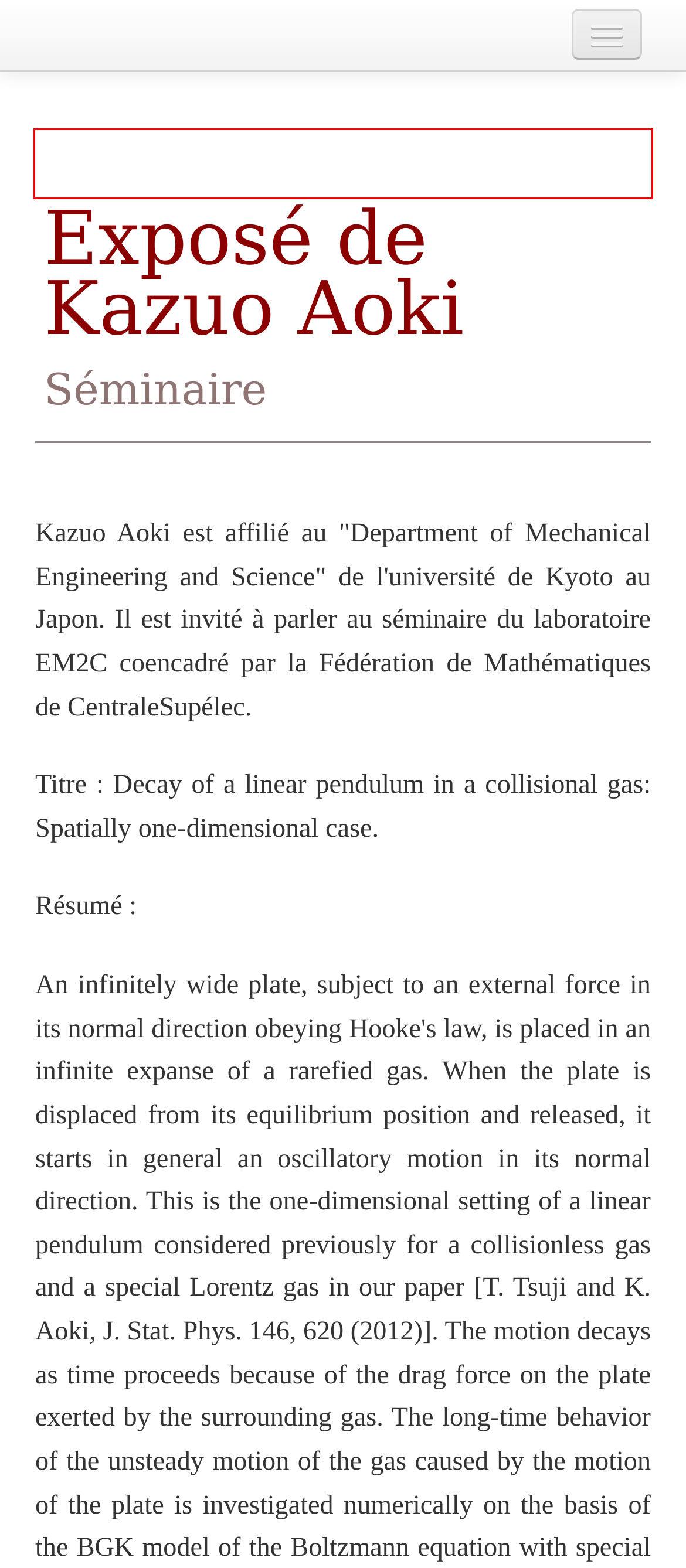Check out the screenshot of a webpage with a red rectangle bounding box. Select the best fitting webpage description that aligns with the new webpage after clicking the element inside the bounding box. Here are the candidates:
A. Exposé de Youcef Mammeri (matin)  - Séminaire  · Fédération De Mathématiques De Centralesupélec
B. Pauline Lafitte
C. A propos  · Fédération De Mathématiques De Centralesupélec
D. Archives de la Fédération · Fédération De Mathématiques De Centralesupélec
E. Pelican – A Python Static Site Generator
F. Site web personnel de Ludovic Goudenège
G. Fédération De Mathématiques De Centralesupélec
H. Publications  · Fédération De Mathématiques De Centralesupélec

C